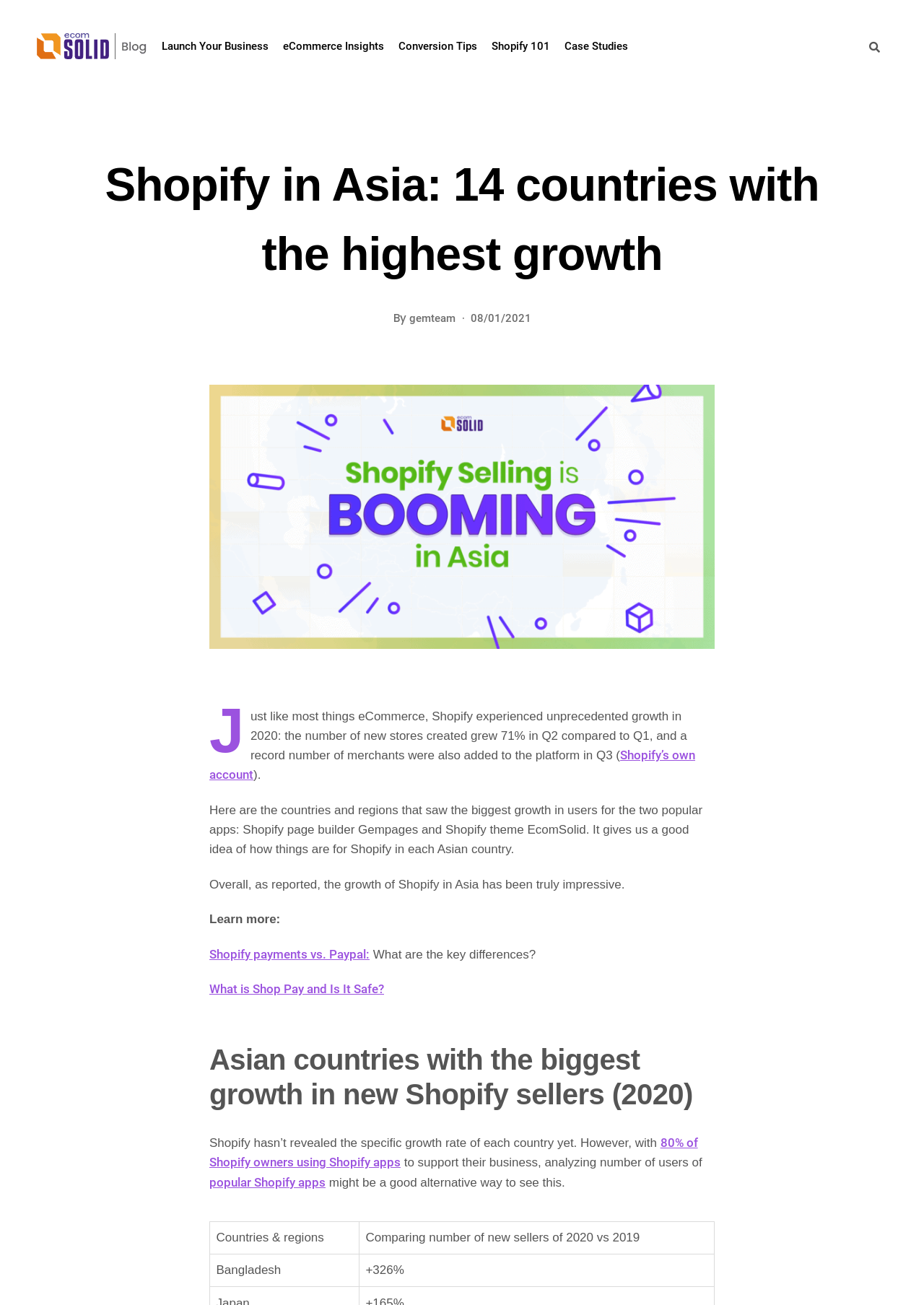Answer briefly with one word or phrase:
What is the topic of the article?

Shopify in Asia